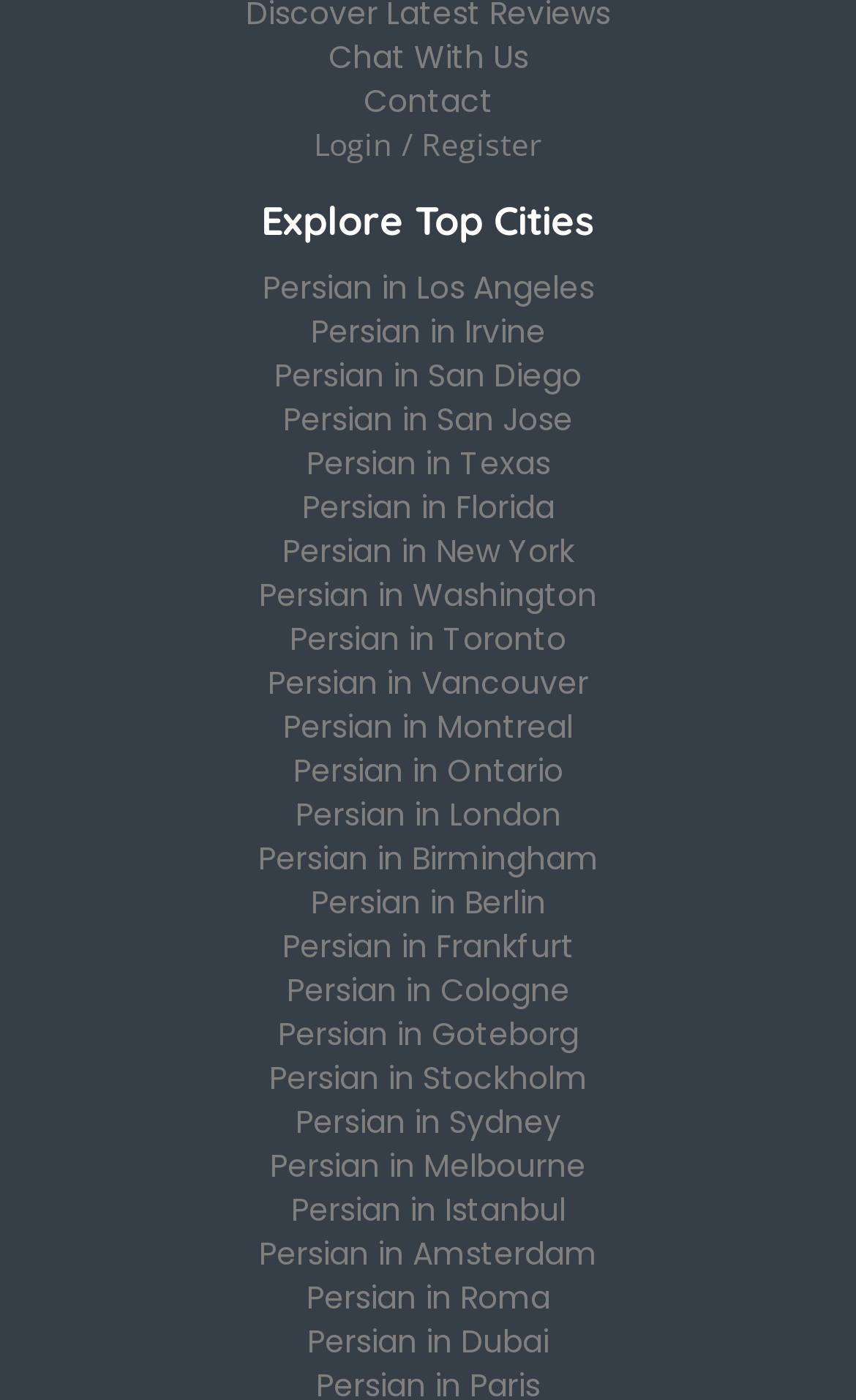Identify the bounding box of the HTML element described as: "Contact".

[0.424, 0.056, 0.576, 0.088]